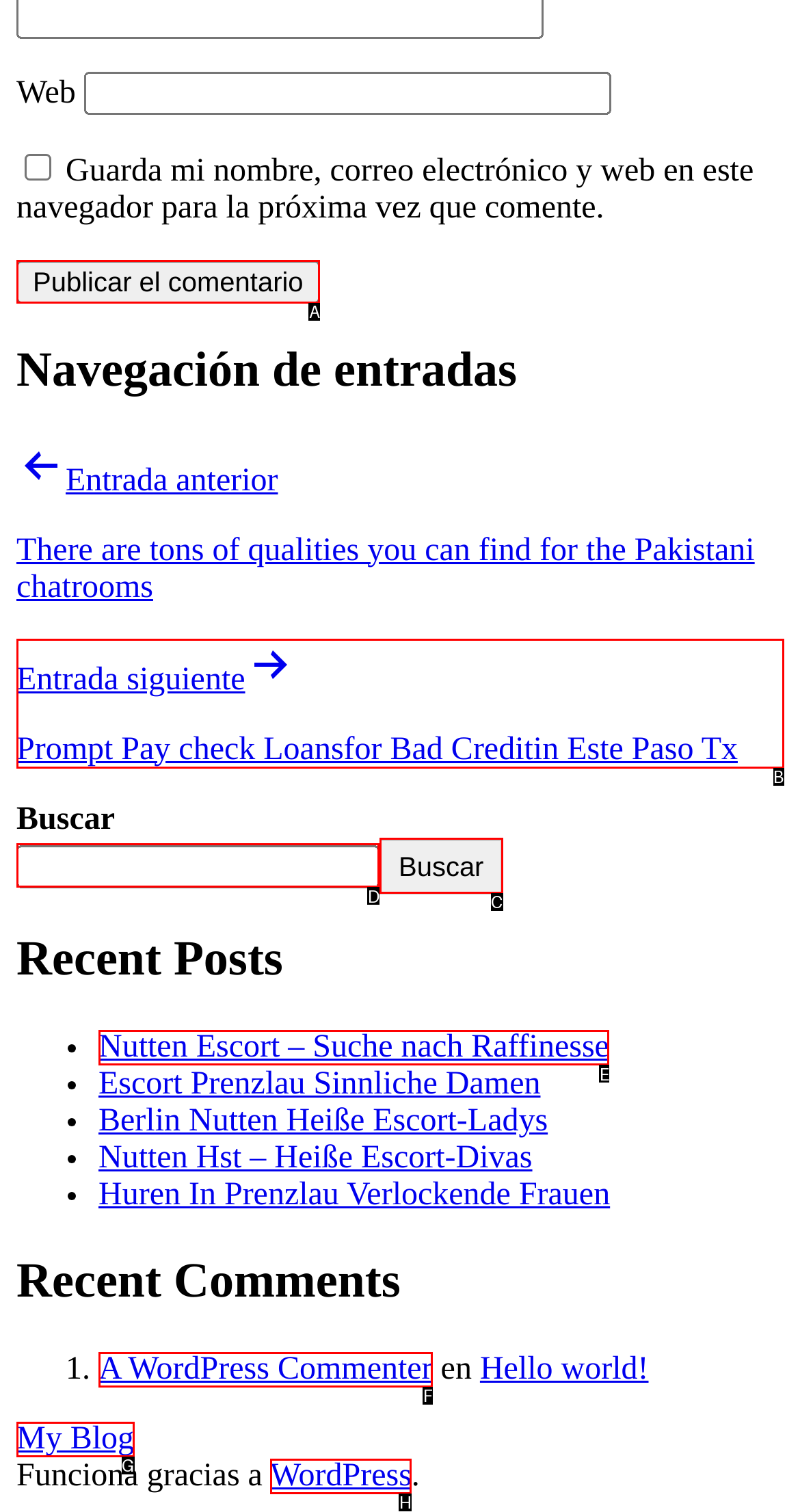Determine the letter of the element I should select to fulfill the following instruction: Search for something. Just provide the letter.

D